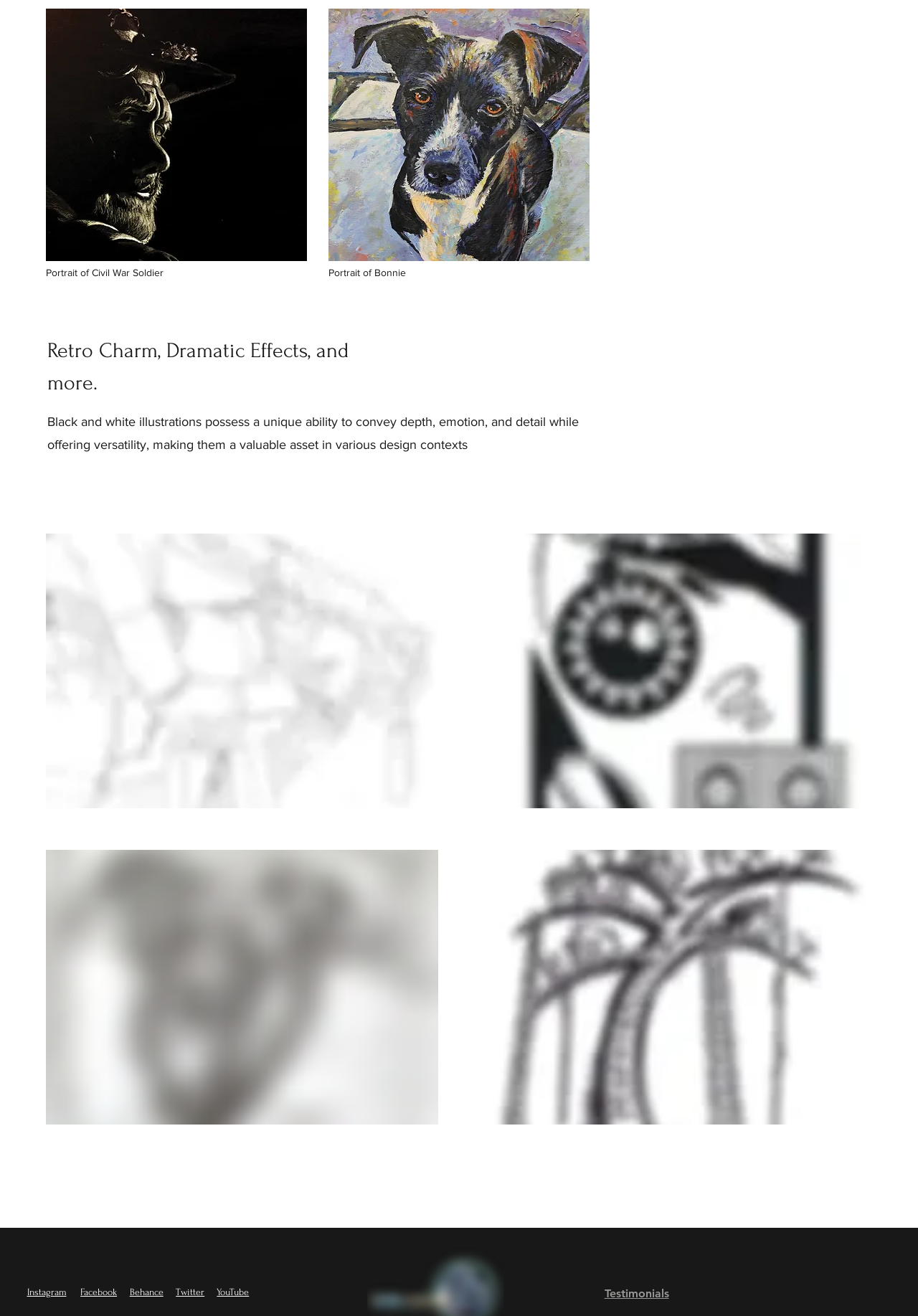How many social media links are at the bottom?
Please use the image to provide an in-depth answer to the question.

There are five social media links at the bottom of the webpage, which are Instagram, Facebook, Behance, Twitter, and YouTube, as indicated by the link elements with bounding box coordinates [0.029, 0.978, 0.072, 0.986], [0.088, 0.978, 0.127, 0.986], [0.141, 0.978, 0.178, 0.986], [0.192, 0.978, 0.223, 0.986], and [0.236, 0.978, 0.271, 0.986] respectively.